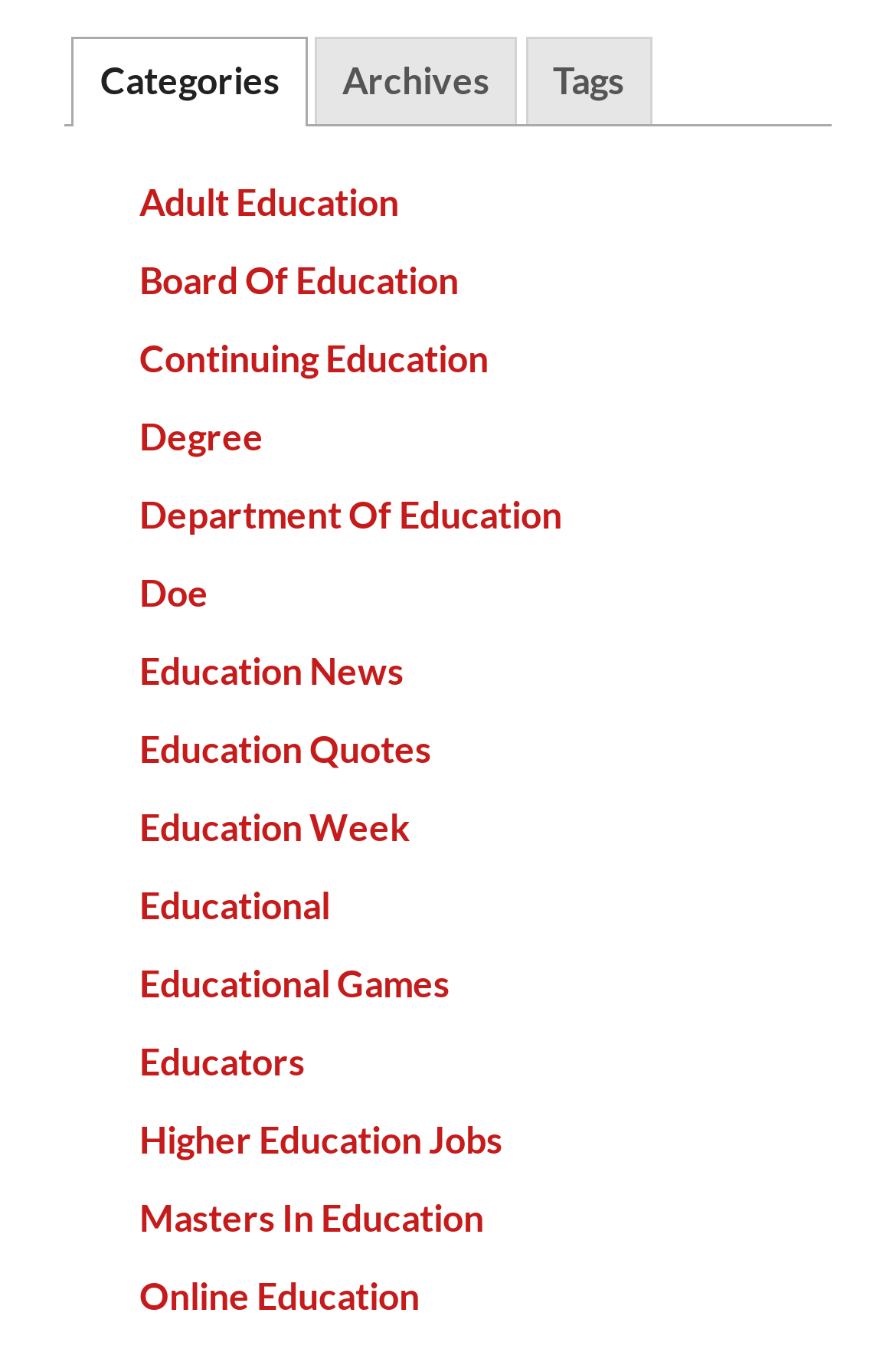Refer to the image and answer the question with as much detail as possible: What is the last link in the list of categories?

The last link in the list of categories is 'Online Education' which is located at the bottom of the list, below the other category links.